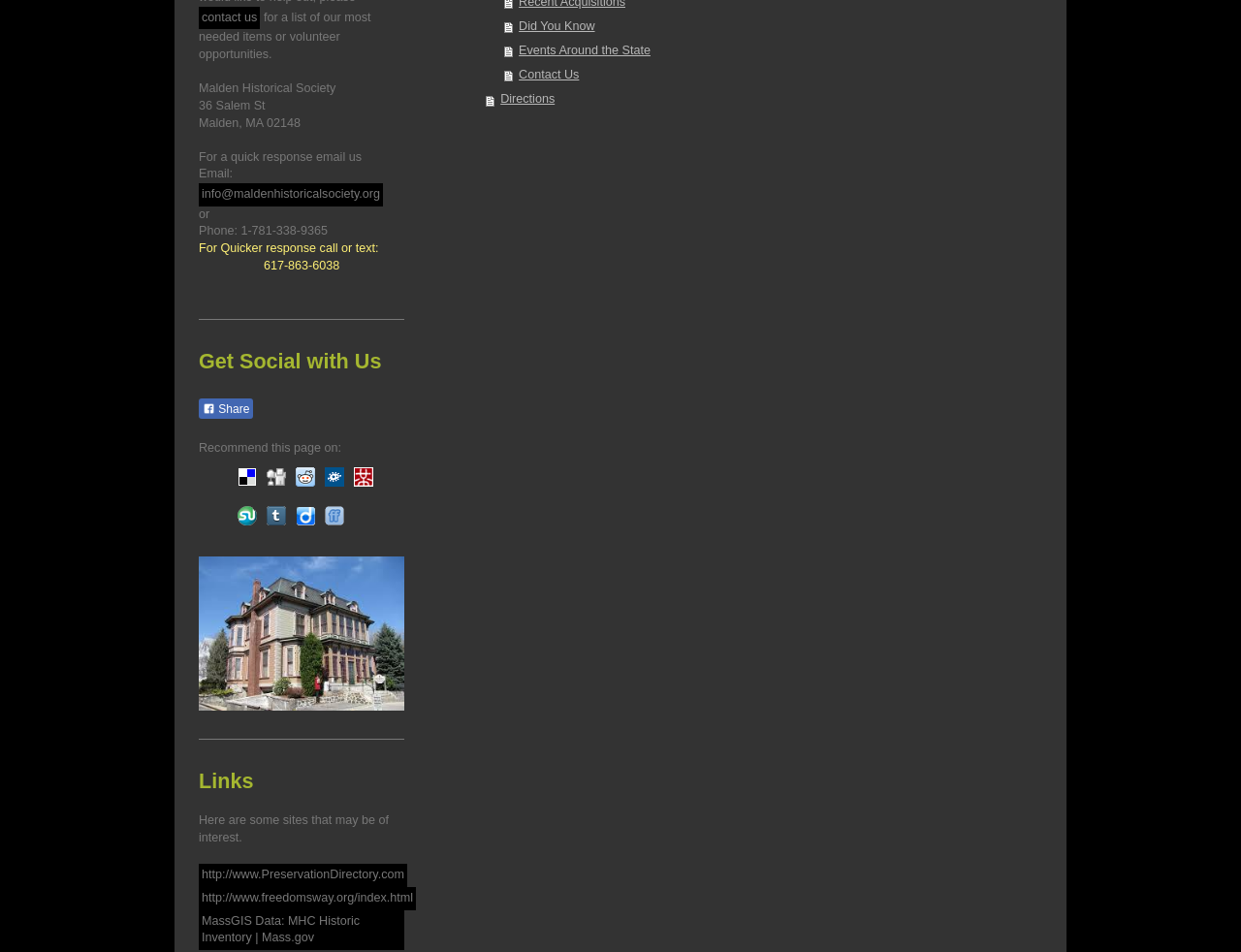Given the webpage screenshot and the description, determine the bounding box coordinates (top-left x, top-left y, bottom-right x, bottom-right y) that define the location of the UI element matching this description: Events Around the State

[0.406, 0.041, 0.828, 0.066]